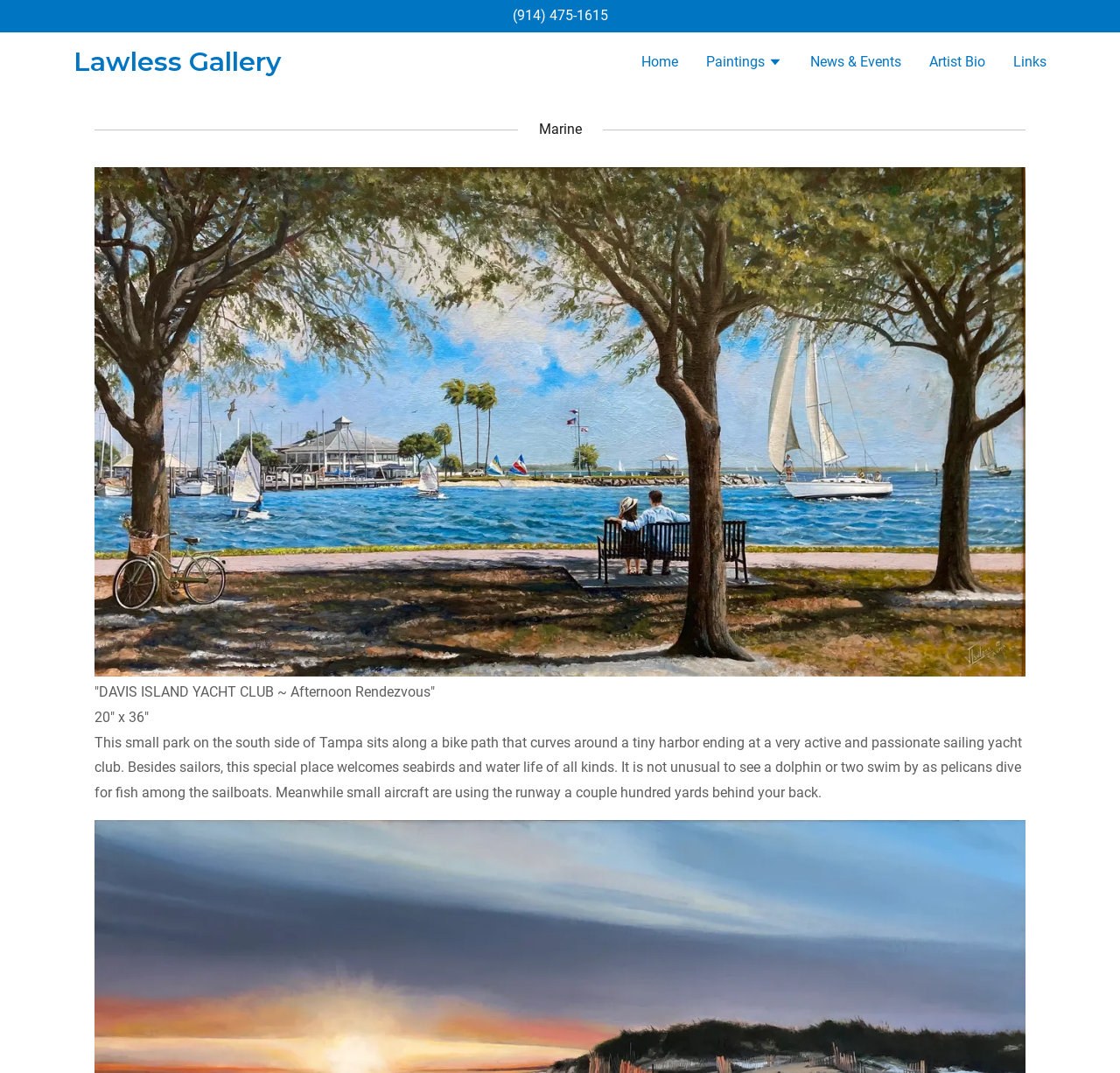Give a one-word or one-phrase response to the question:
What is the phone number on the webpage?

(914) 475-1615